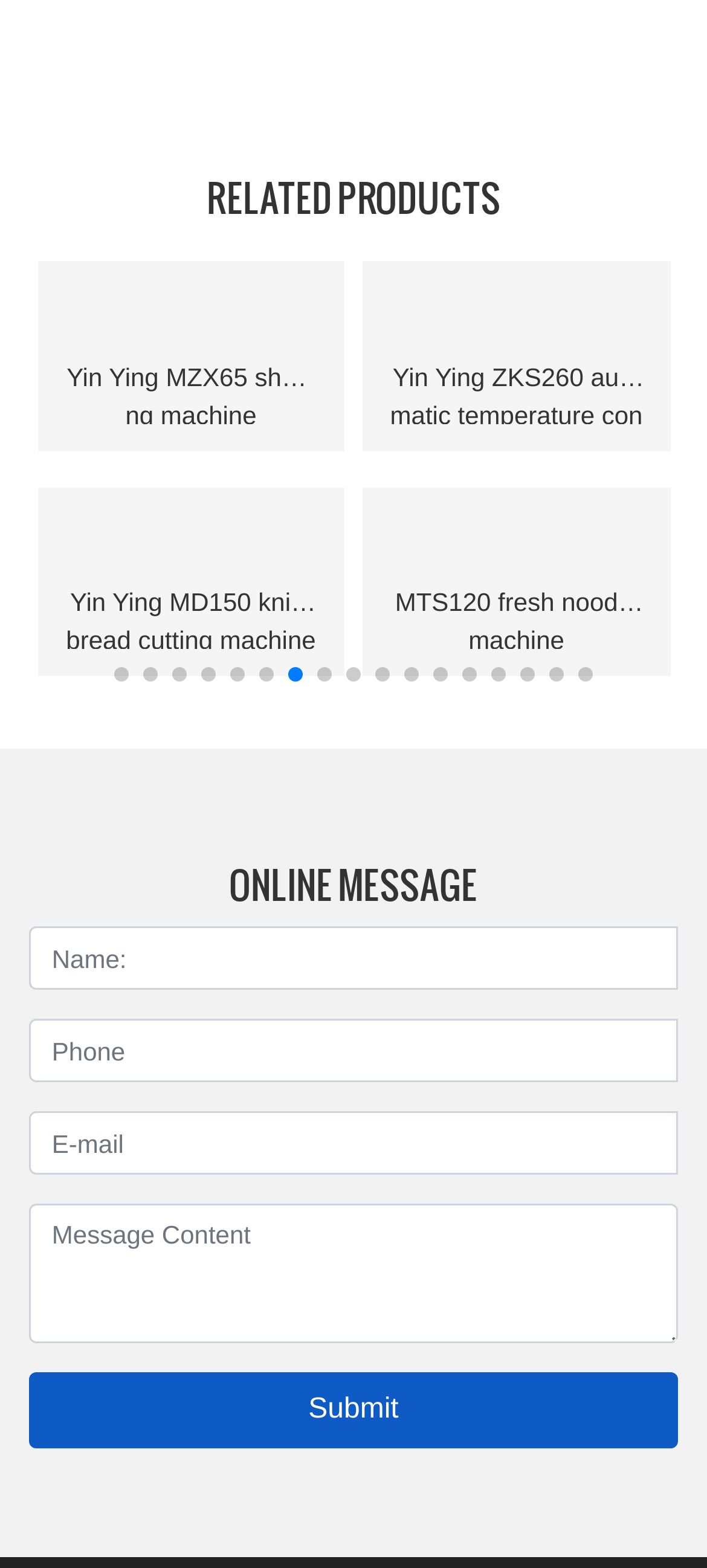Identify the bounding box coordinates of the section to be clicked to complete the task described by the following instruction: "View Yin Ying MT50 noodle machine product". The coordinates should be four float numbers between 0 and 1, formatted as [left, top, right, bottom].

[0.066, 0.176, 0.475, 0.195]